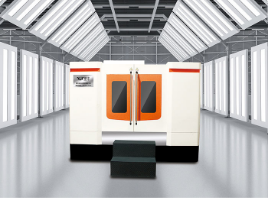What is the color of the accents around the doors?
Using the details from the image, give an elaborate explanation to answer the question.

The striking orange accents around the large double doors of the machine add a pop of color to its modern design.